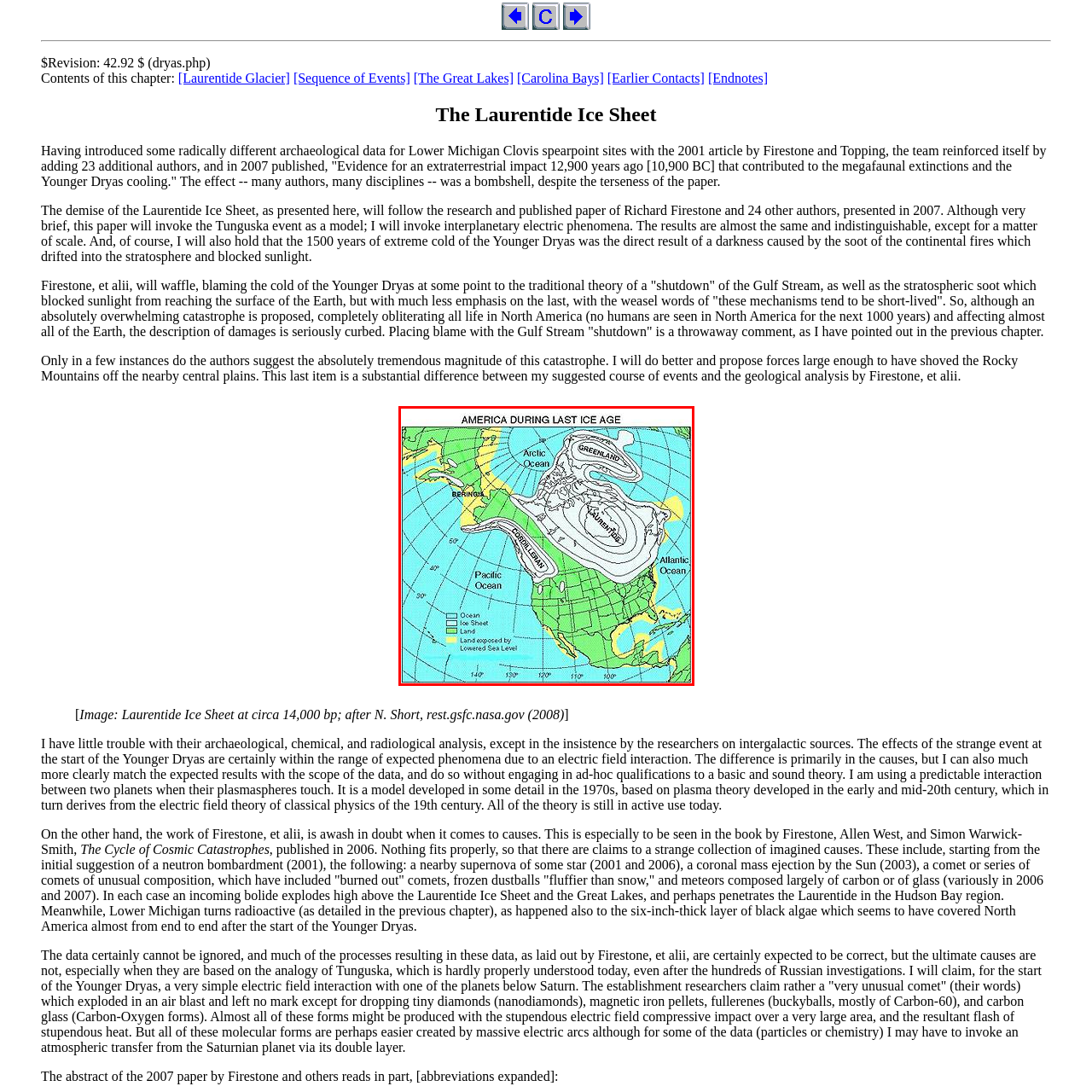What is the effect of lowered sea levels on the landscape?
Inspect the image enclosed in the red bounding box and provide a thorough answer based on the information you see.

According to the caption, the map shows that the oceans and land exposed due to lowered sea levels are color-coded, indicating that the lowered sea levels resulted in the exposure of land that was previously underwater.